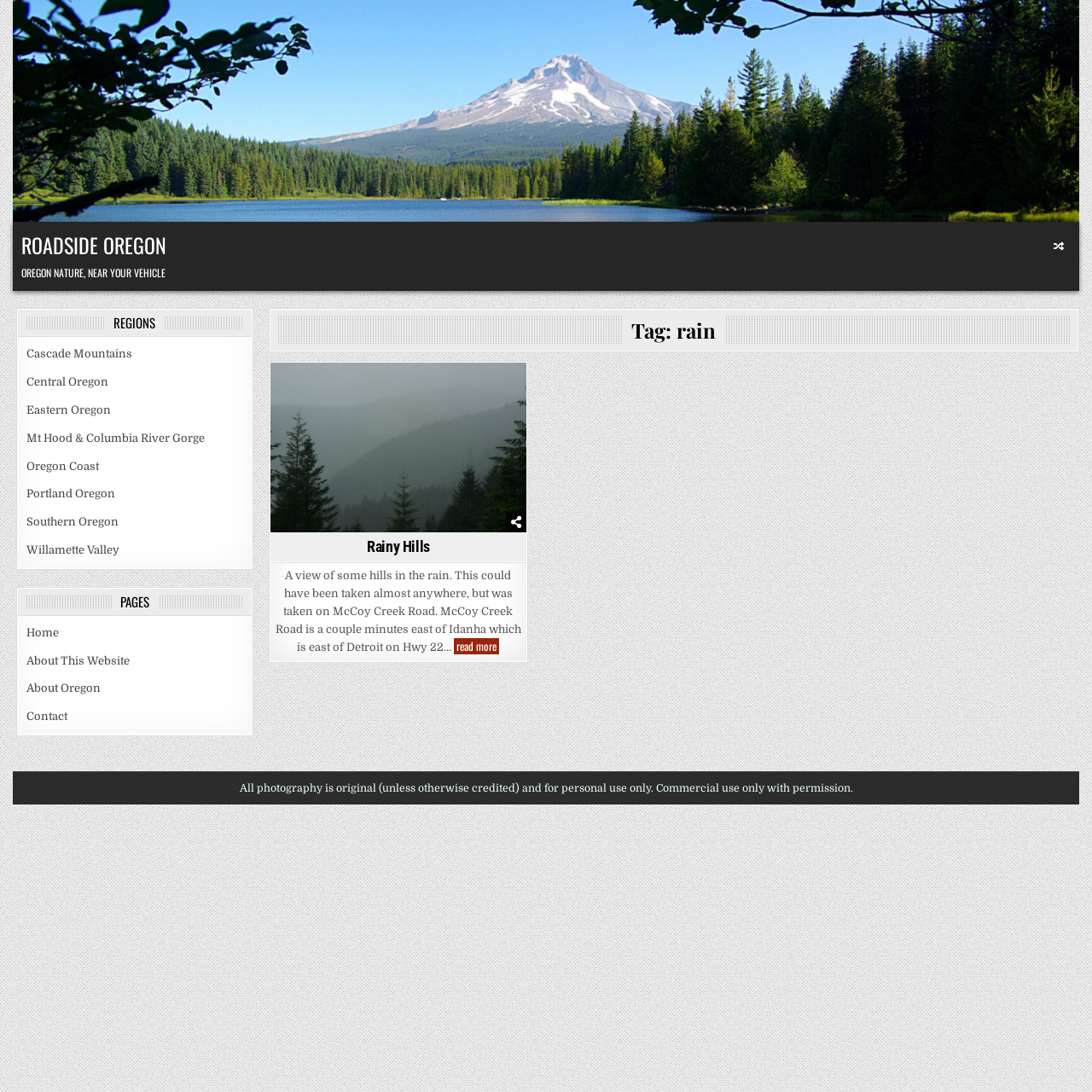What is the location of the hills in the 'Rainy Hills' post?
Using the image, elaborate on the answer with as much detail as possible.

I found the text 'This could have been taken almost anywhere, but was taken on McCoy Creek Road.' in the 'Rainy Hills' post, which indicates the location of the hills.